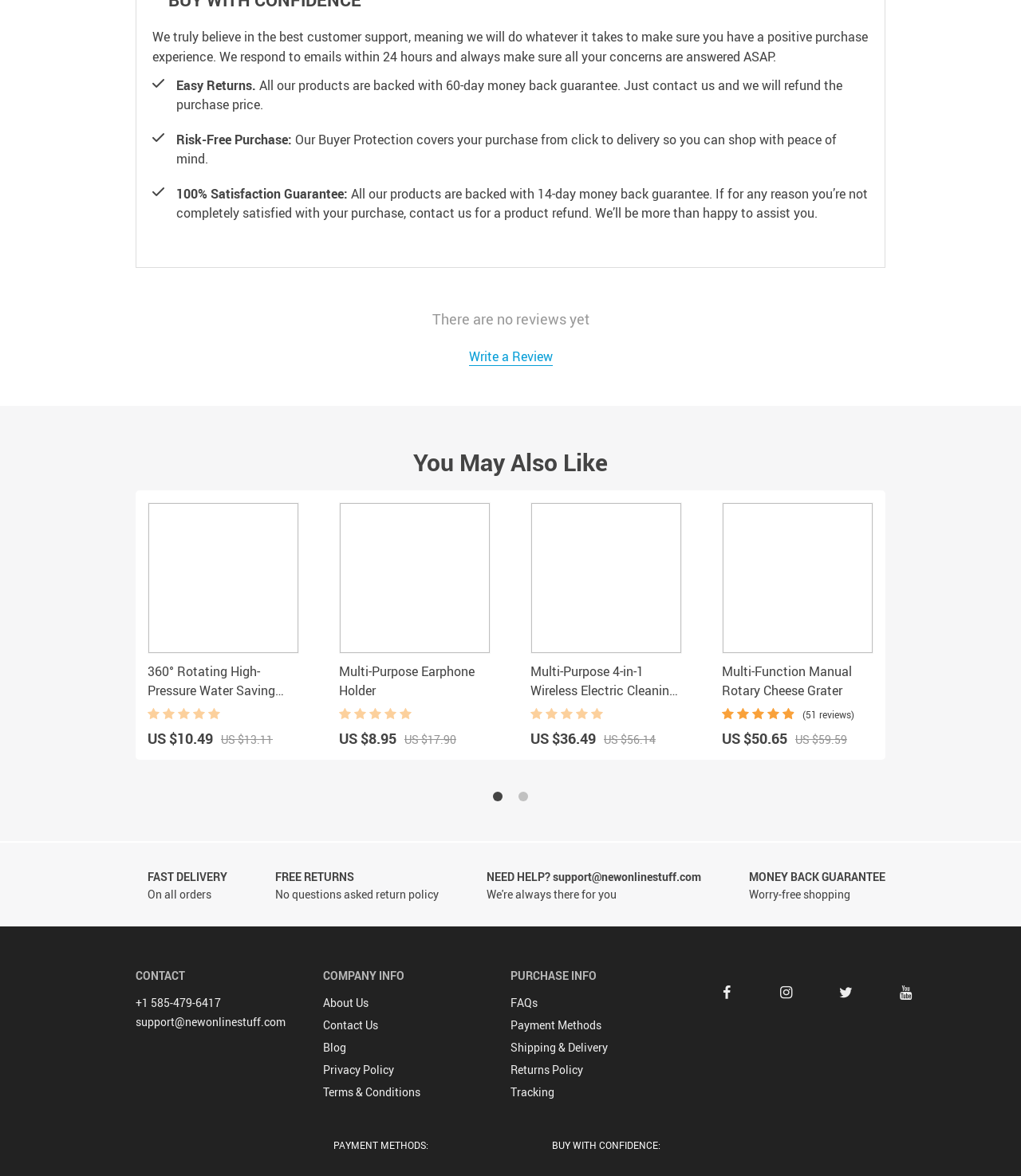Determine the bounding box coordinates of the section to be clicked to follow the instruction: "Visit company info page". The coordinates should be given as four float numbers between 0 and 1, formatted as [left, top, right, bottom].

[0.316, 0.822, 0.5, 0.838]